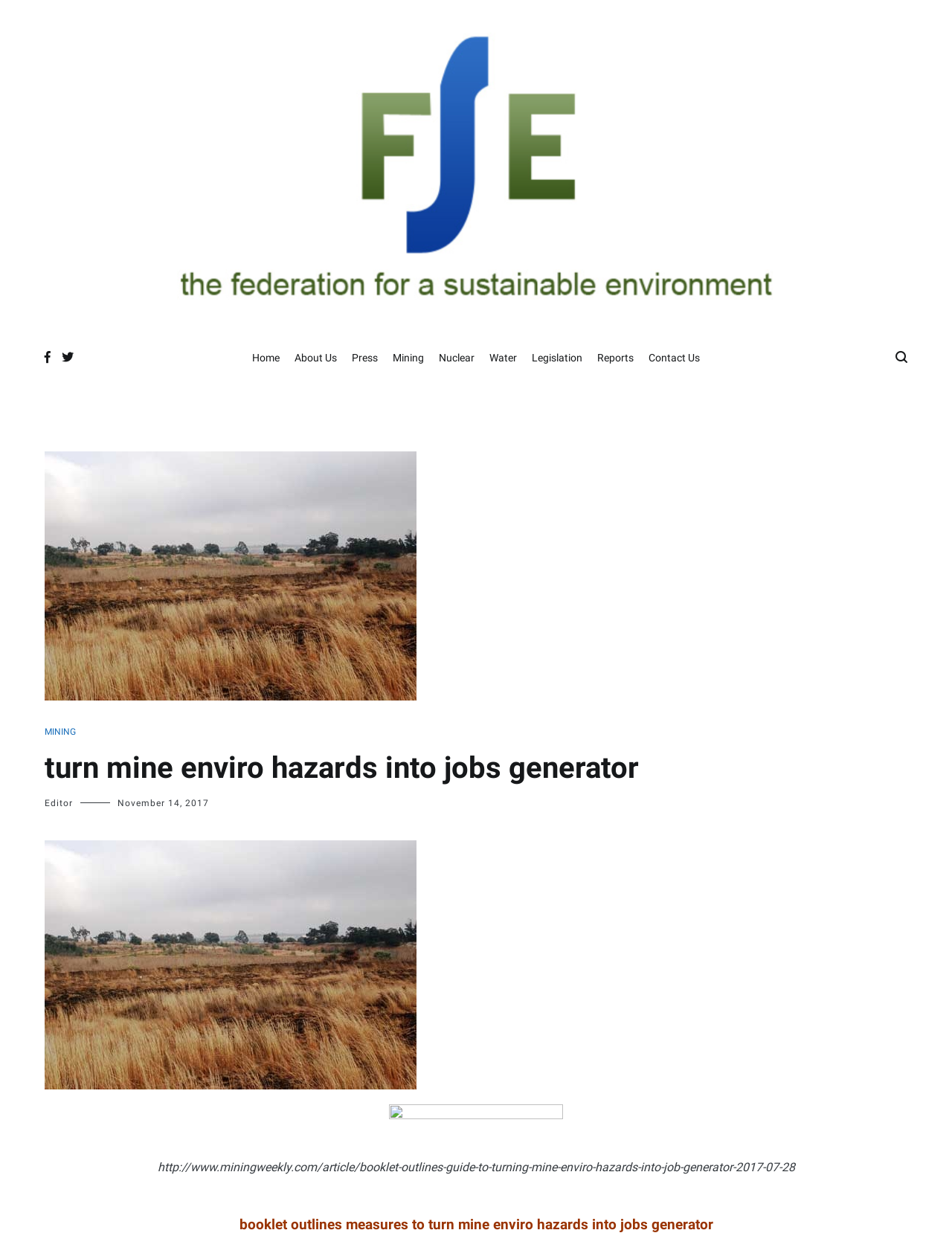Can you show the bounding box coordinates of the region to click on to complete the task described in the instruction: "Read about Mining"?

[0.412, 0.271, 0.445, 0.299]